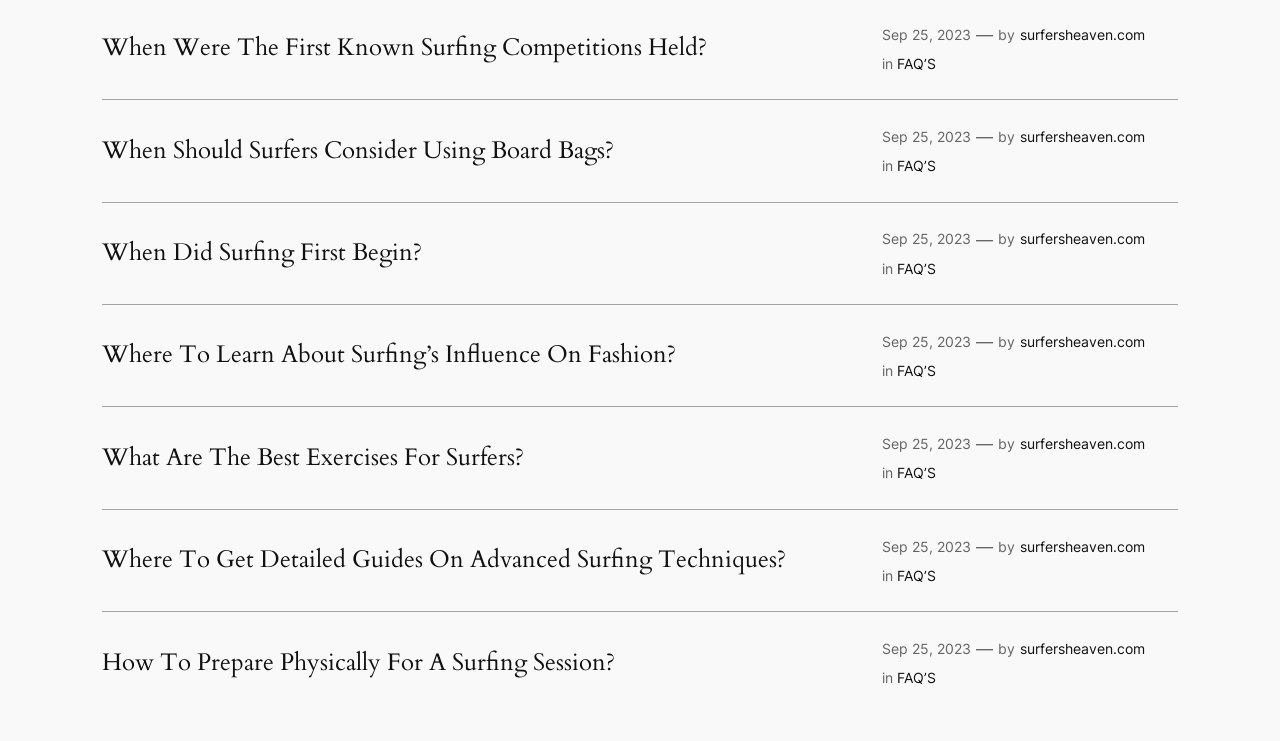Look at the image and answer the question in detail:
What is the purpose of the horizontal lines on the webpage?

I observed that the horizontal lines are used to separate the different articles on the webpage, making it easier to read and distinguish between them.